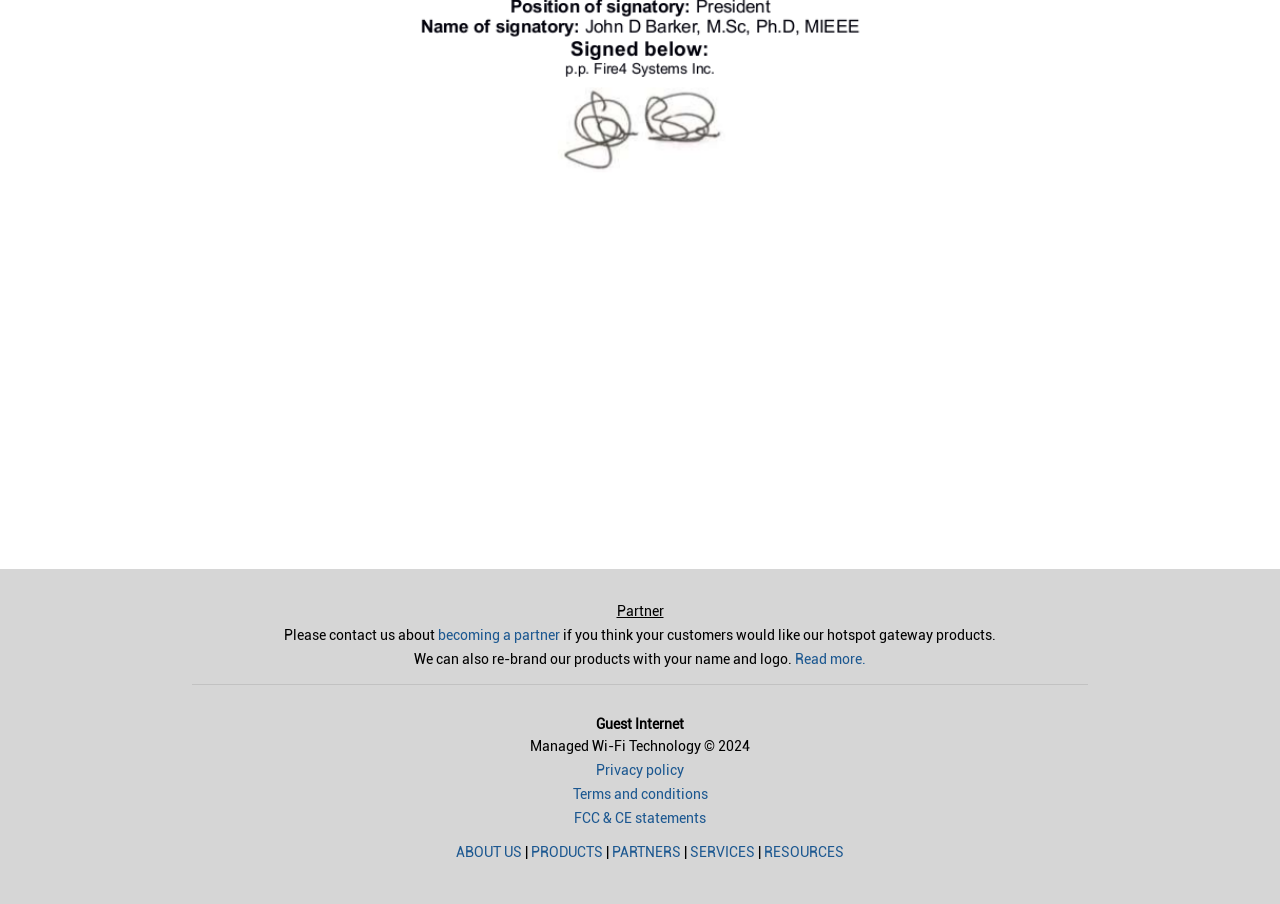Pinpoint the bounding box coordinates of the clickable element to carry out the following instruction: "Learn about us."

[0.356, 0.933, 0.408, 0.951]